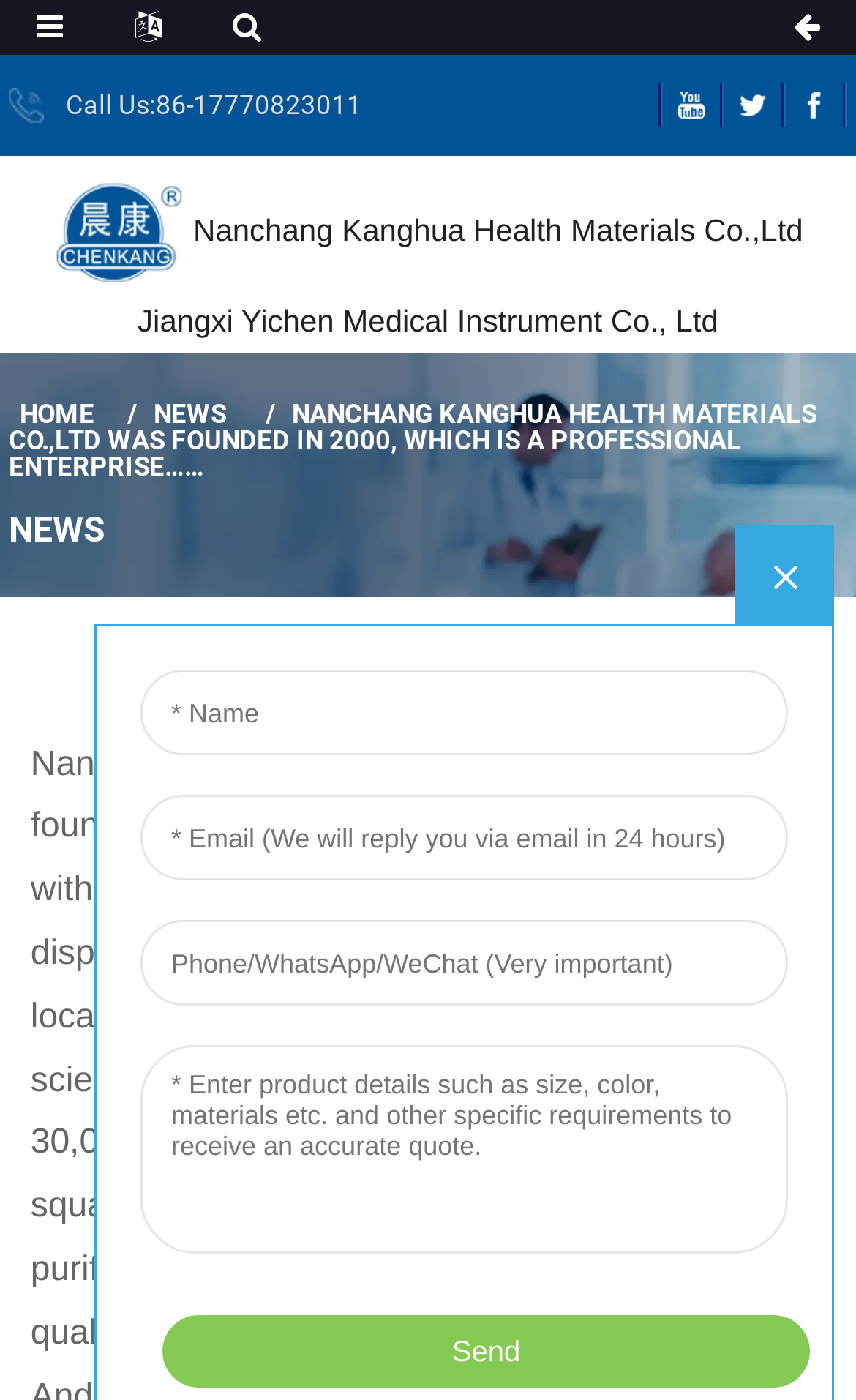Please study the image and answer the question comprehensively:
How many social media links are on the top right?

I counted the number of link elements with image elements as their children, located at the top right of the webpage, and found three of them with bounding box coordinates [0.772, 0.06, 0.841, 0.091], [0.844, 0.06, 0.913, 0.091], and [0.916, 0.06, 0.987, 0.091].